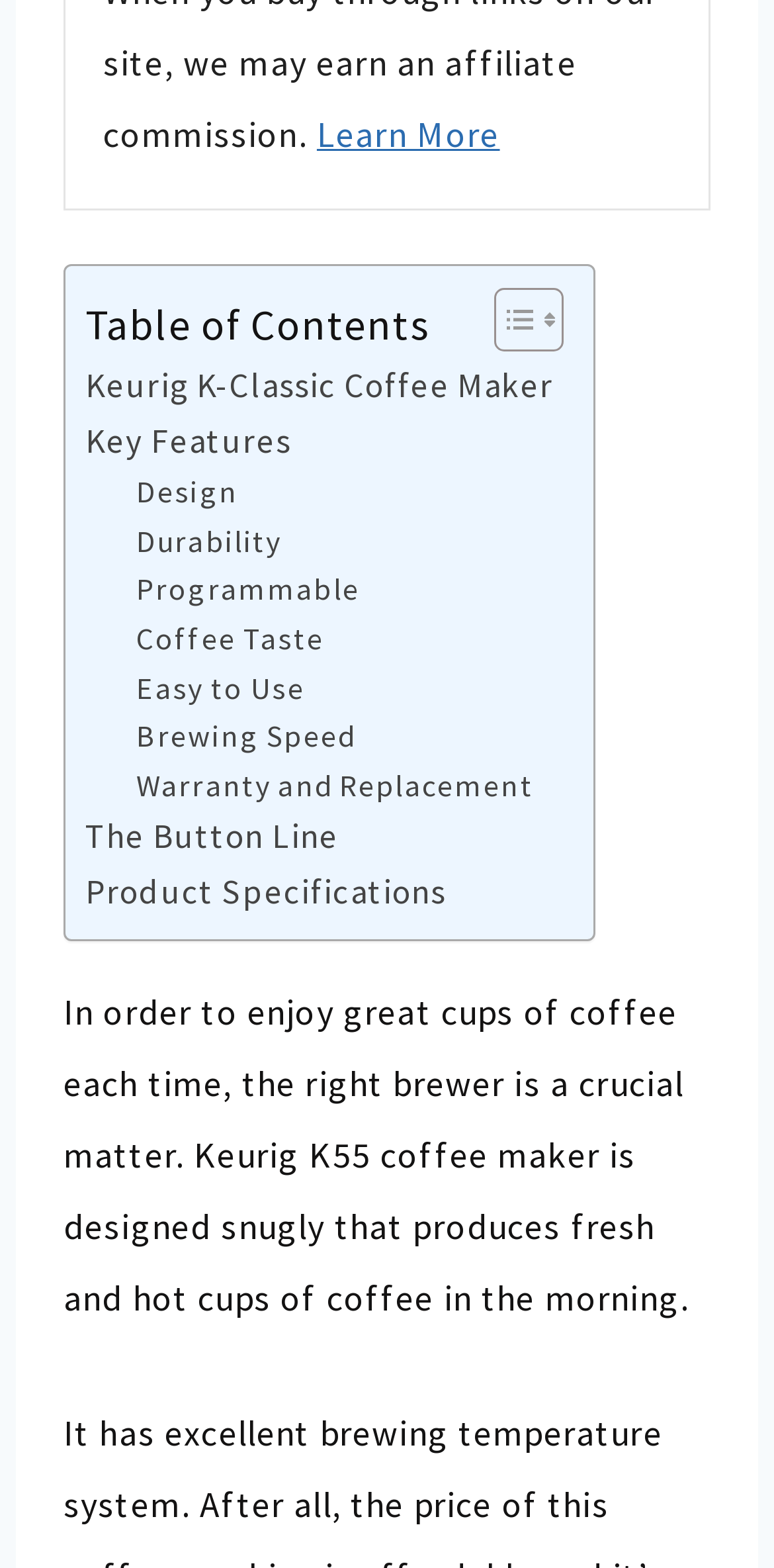Find the bounding box coordinates of the clickable element required to execute the following instruction: "Read about Key Features". Provide the coordinates as four float numbers between 0 and 1, i.e., [left, top, right, bottom].

[0.11, 0.264, 0.376, 0.299]